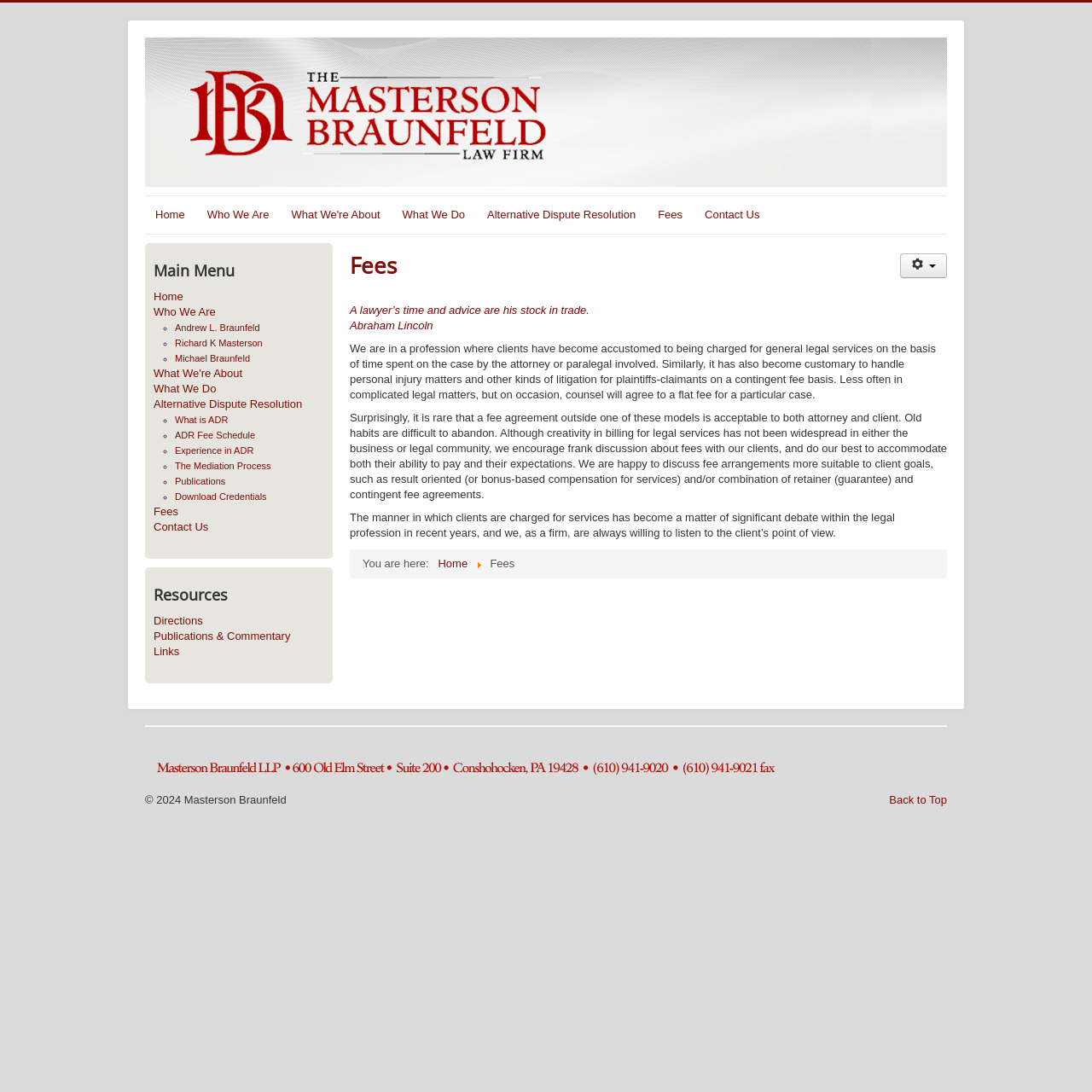Locate the bounding box of the UI element described in the following text: "Booking & Contact".

None